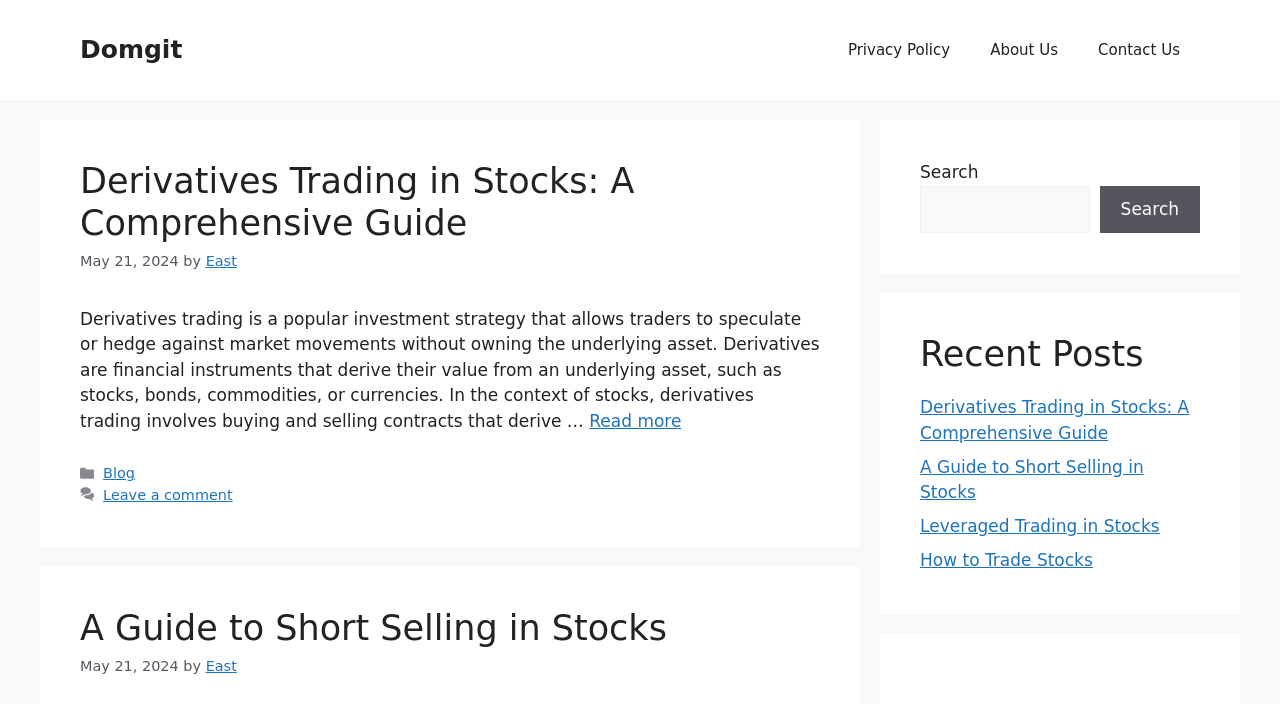Can you specify the bounding box coordinates for the region that should be clicked to fulfill this instruction: "View the recent post A Guide to Short Selling in Stocks".

[0.719, 0.648, 0.894, 0.713]